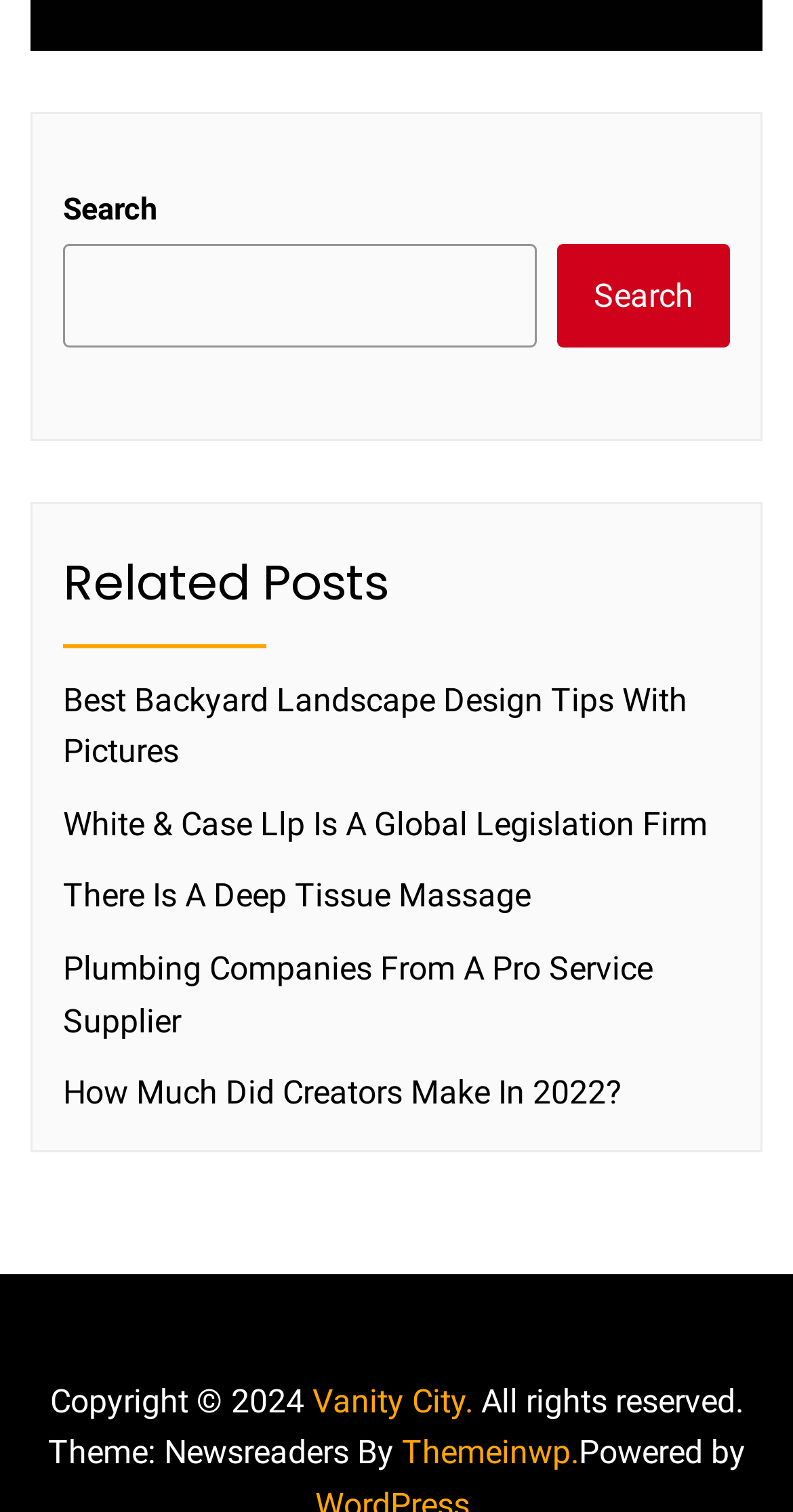Locate the bounding box of the UI element described by: "Themeinwp." in the given webpage screenshot.

[0.506, 0.944, 0.729, 0.978]